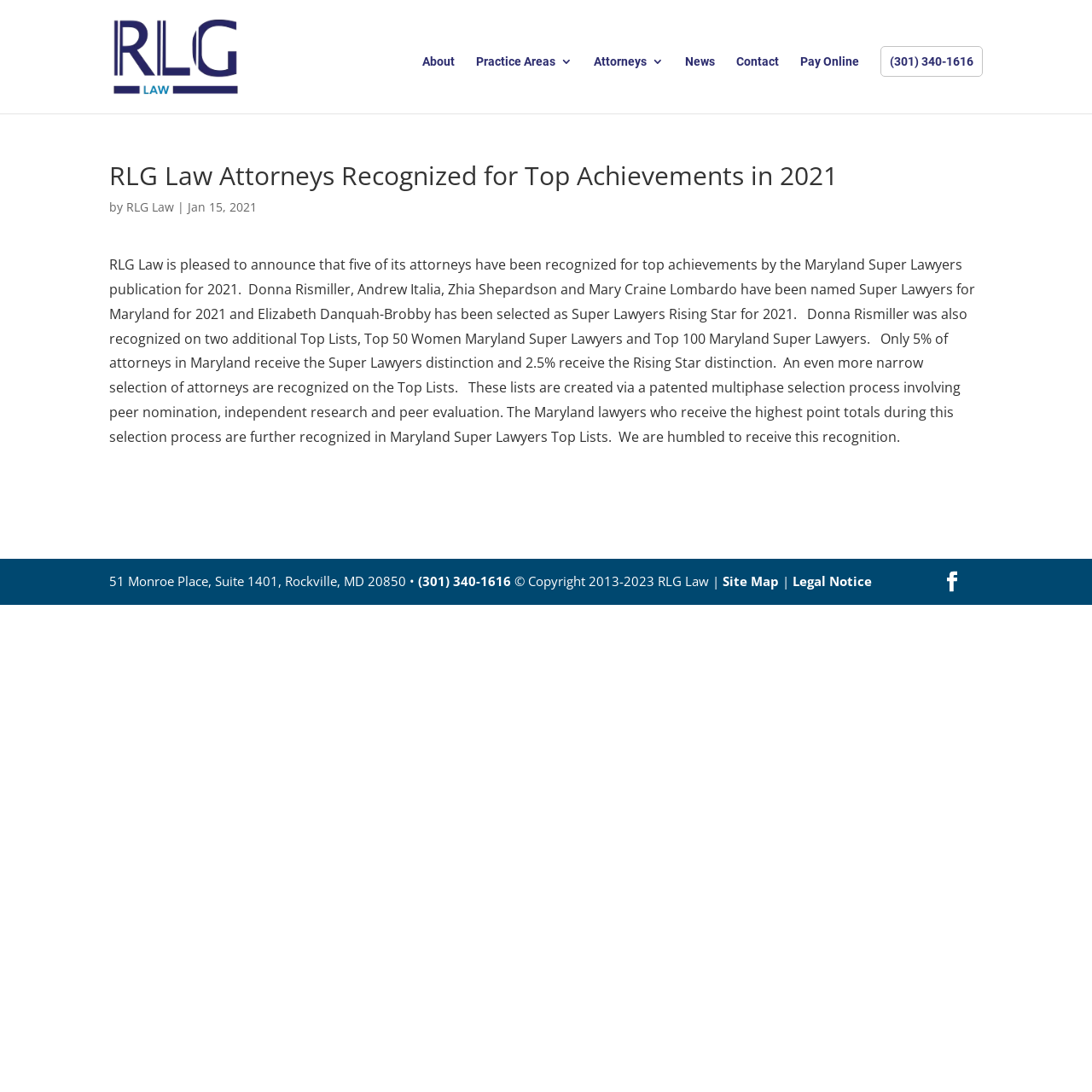Extract the main heading text from the webpage.

RLG Law Attorneys Recognized for Top Achievements in 2021